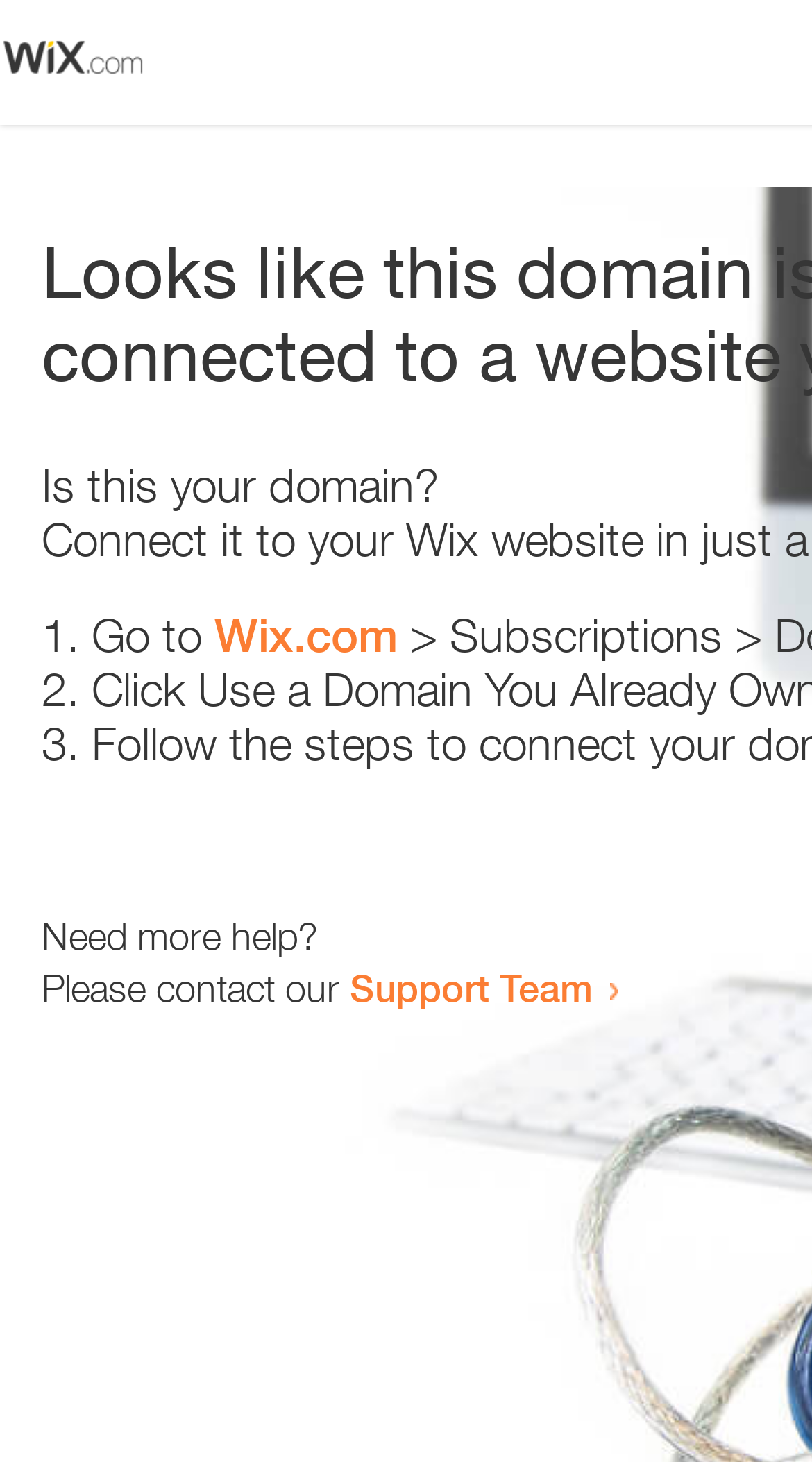What is the name of the website to visit for resolution?
Provide a comprehensive and detailed answer to the question.

The question is asking about the website to visit for resolution. The answer is 'Wix.com' because the link 'Wix.com' is provided as a step to take, indicating that it is the website to visit for resolution.